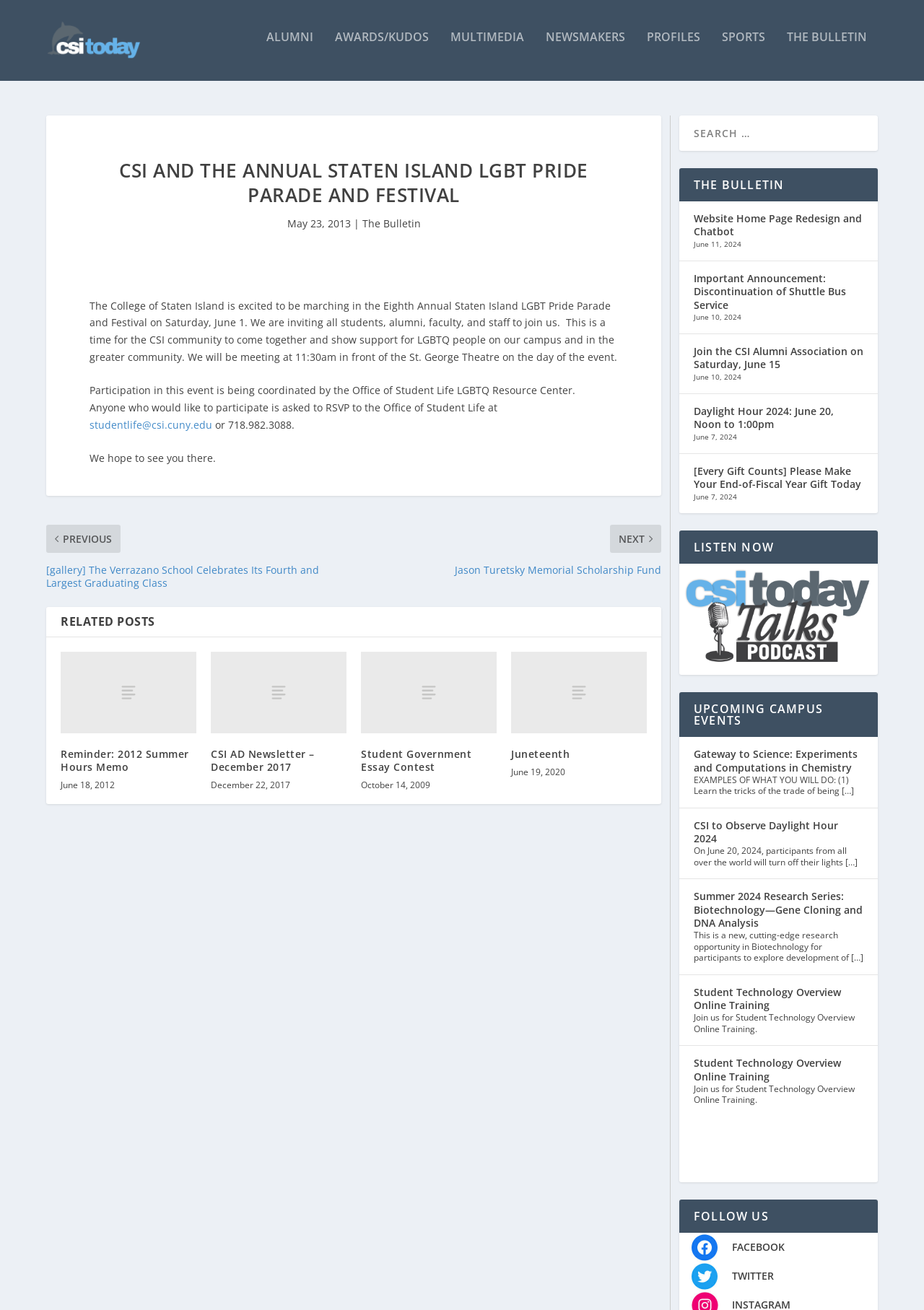What is the name of the newsletter?
Answer the question with a detailed explanation, including all necessary information.

I found the answer by looking at the headings on the webpage, where it says 'THE BULLETIN' and also mentions 'The Bulletin' in the article.